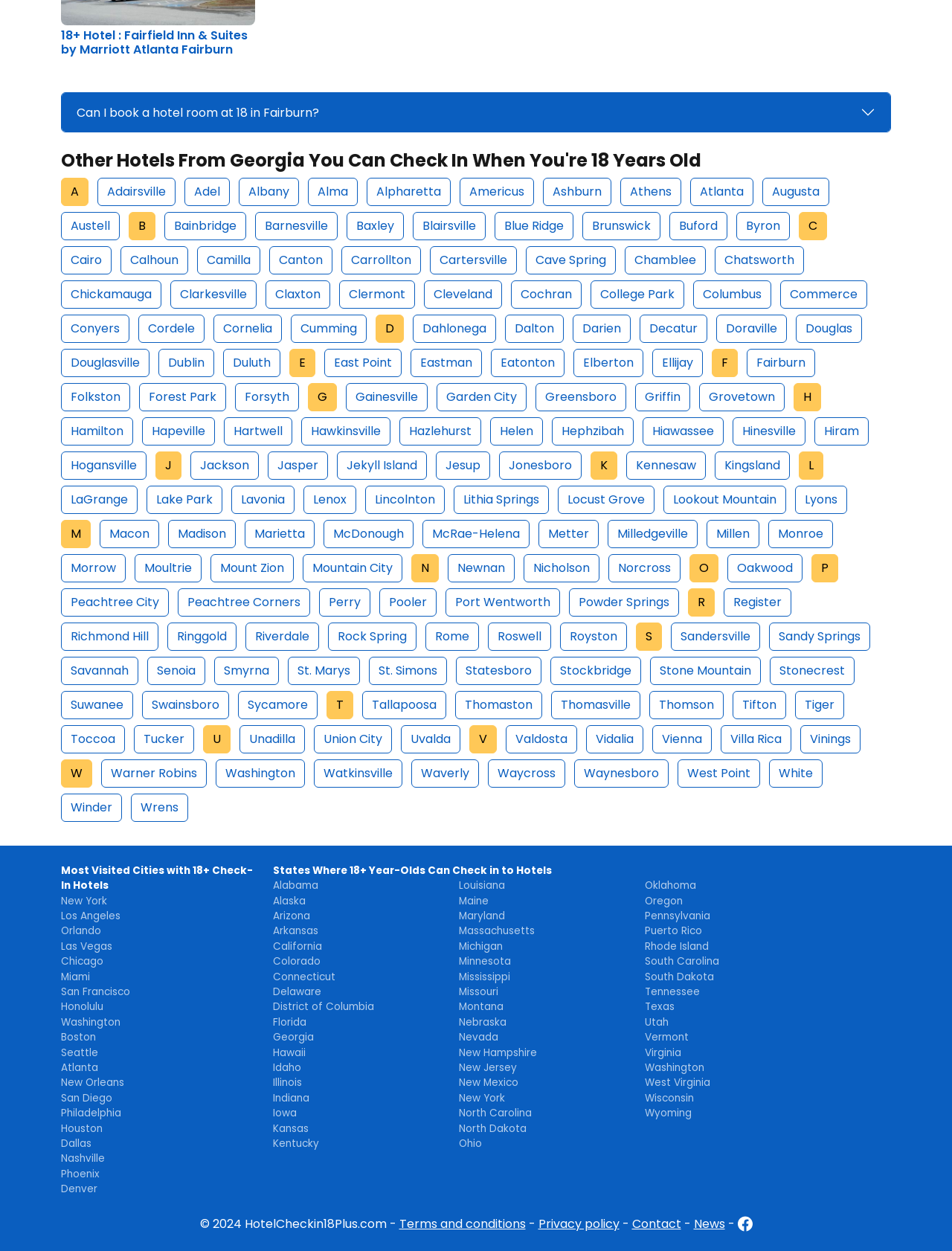Specify the bounding box coordinates for the region that must be clicked to perform the given instruction: "Expand the answer to the question".

[0.065, 0.074, 0.935, 0.105]